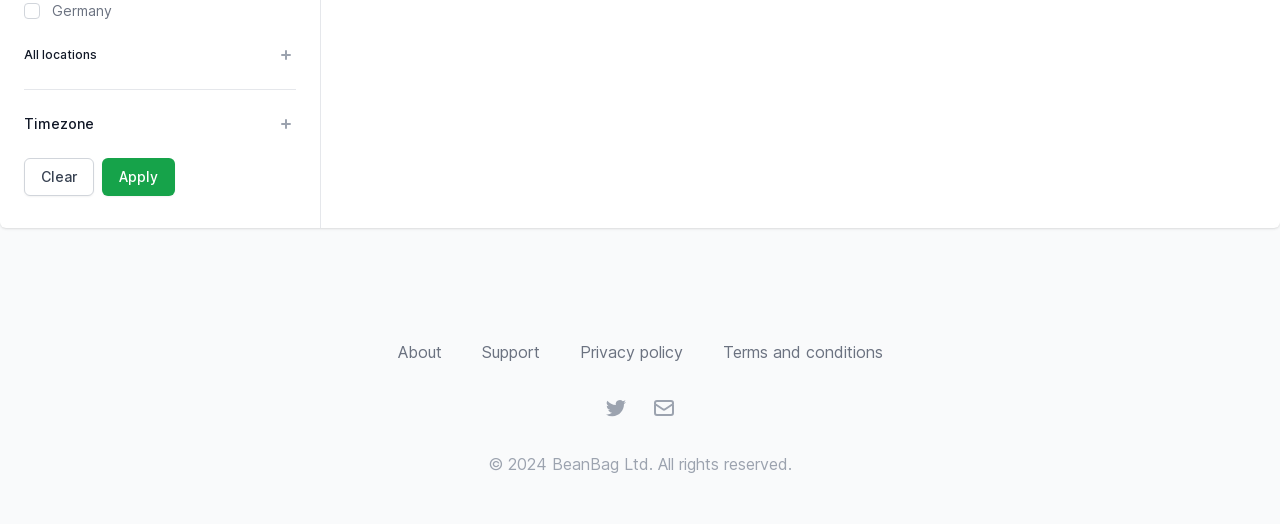Locate the UI element described by Terms and conditions in the provided webpage screenshot. Return the bounding box coordinates in the format (top-left x, top-left y, bottom-right x, bottom-right y), ensuring all values are between 0 and 1.

[0.564, 0.653, 0.689, 0.691]